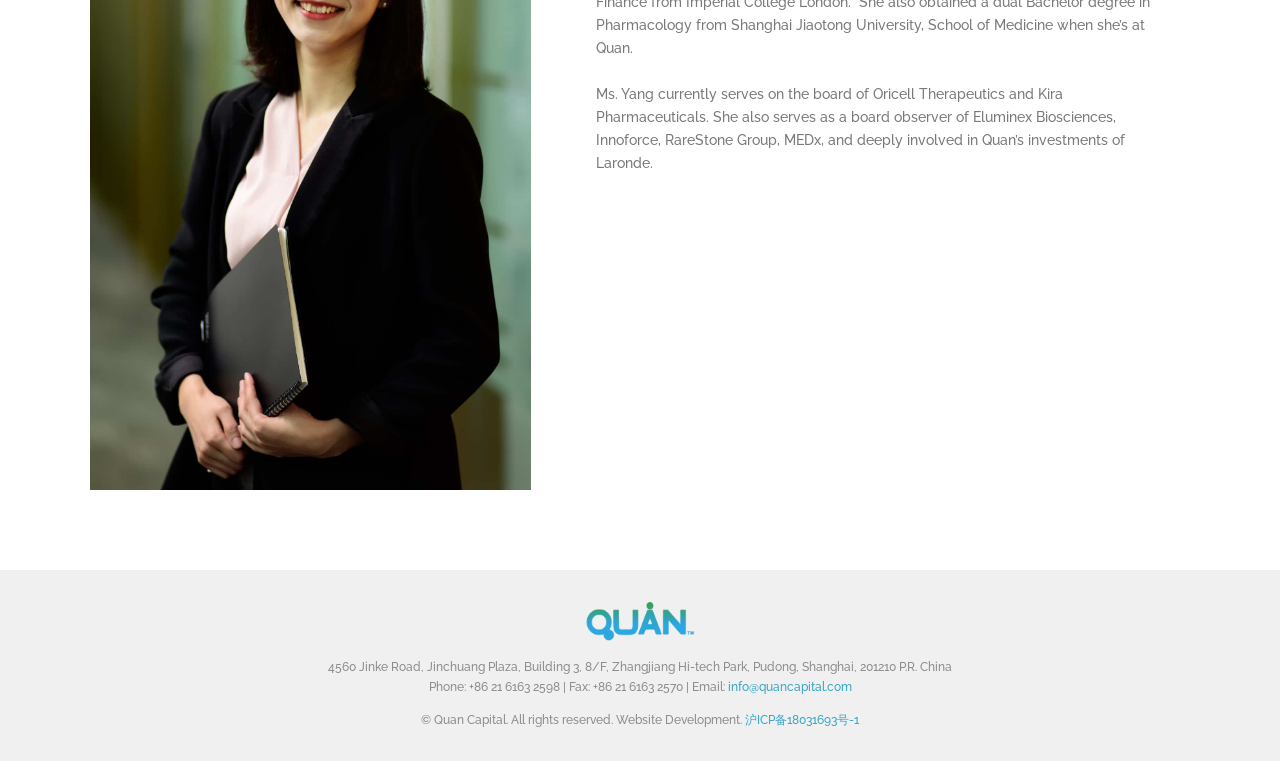Using the element description: "Website Development", determine the bounding box coordinates. The coordinates should be in the format [left, top, right, bottom], with values between 0 and 1.

[0.481, 0.938, 0.578, 0.956]